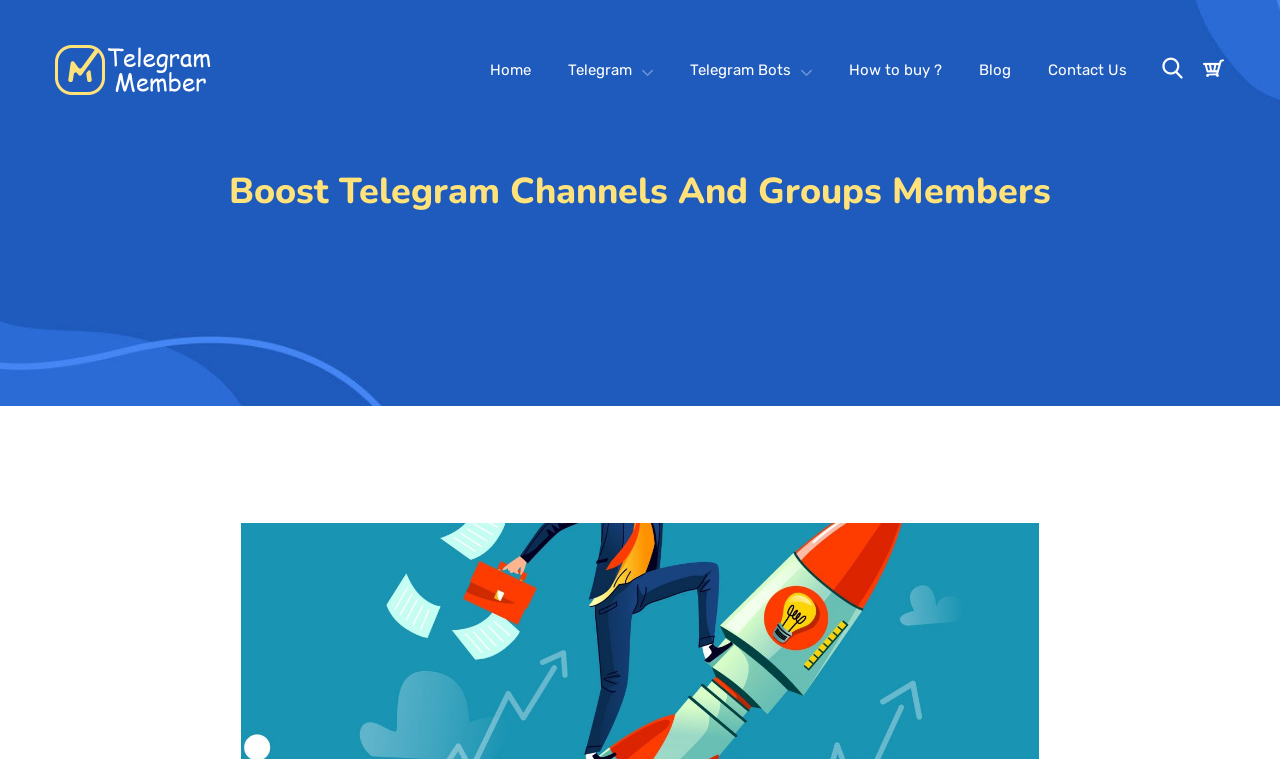What is the position of the 'Contact Us' link?
Answer the question with a thorough and detailed explanation.

The 'Contact Us' link is located at the rightmost position among the navigation links, with a bounding box coordinate of [0.819, 0.07, 0.88, 0.115].